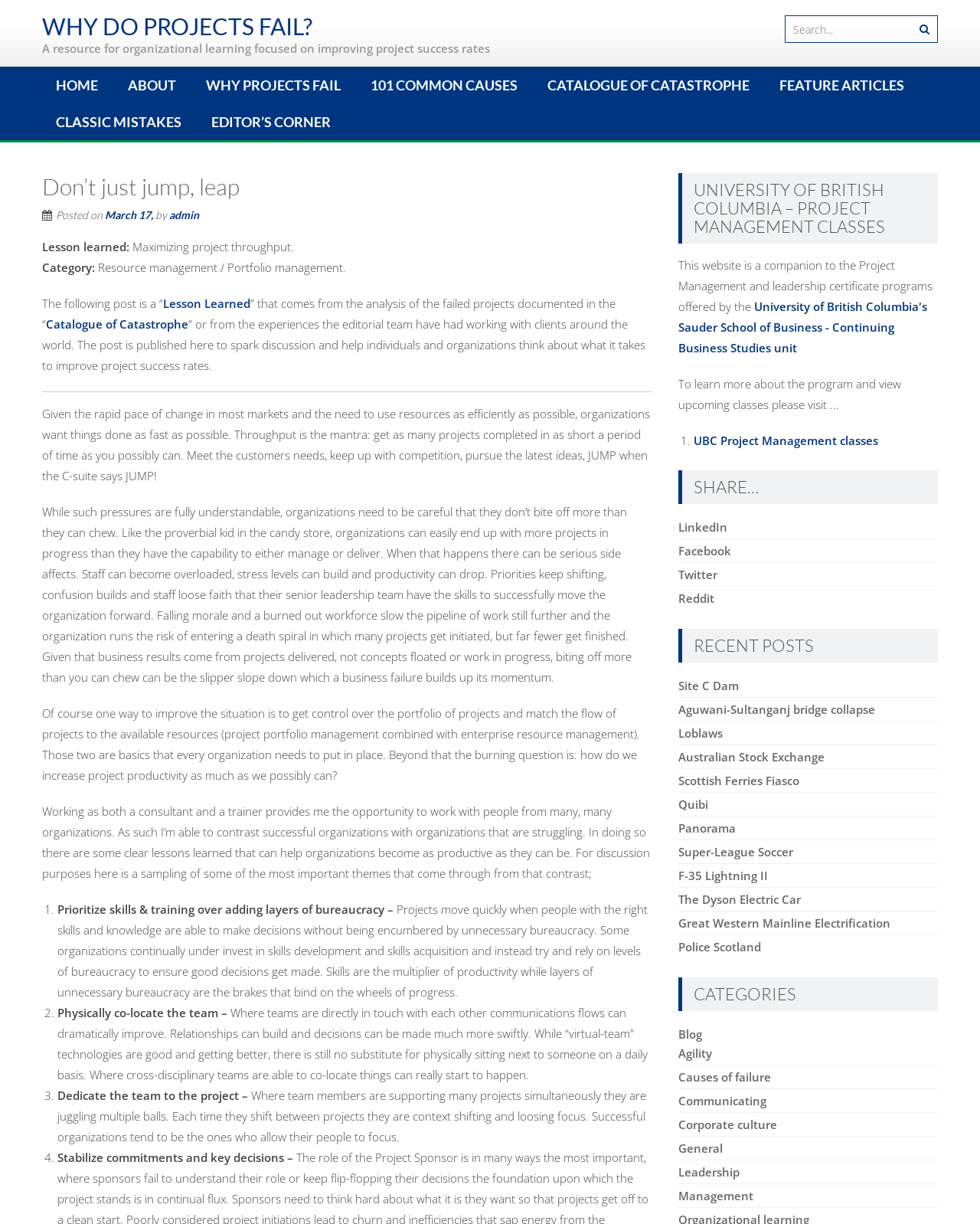What is the companion to the Project Management and leadership certificate programs?
Carefully analyze the image and provide a thorough answer to the question.

The text in the section 'UNIVERSITY OF BRITISH COLUMBIA – PROJECT MANAGEMENT CLASSES' states that 'This website is a companion to the Project Management and leadership certificate programs offered by the University of British Columbia's Sauder School of Business - Continuing Business Studies unit'